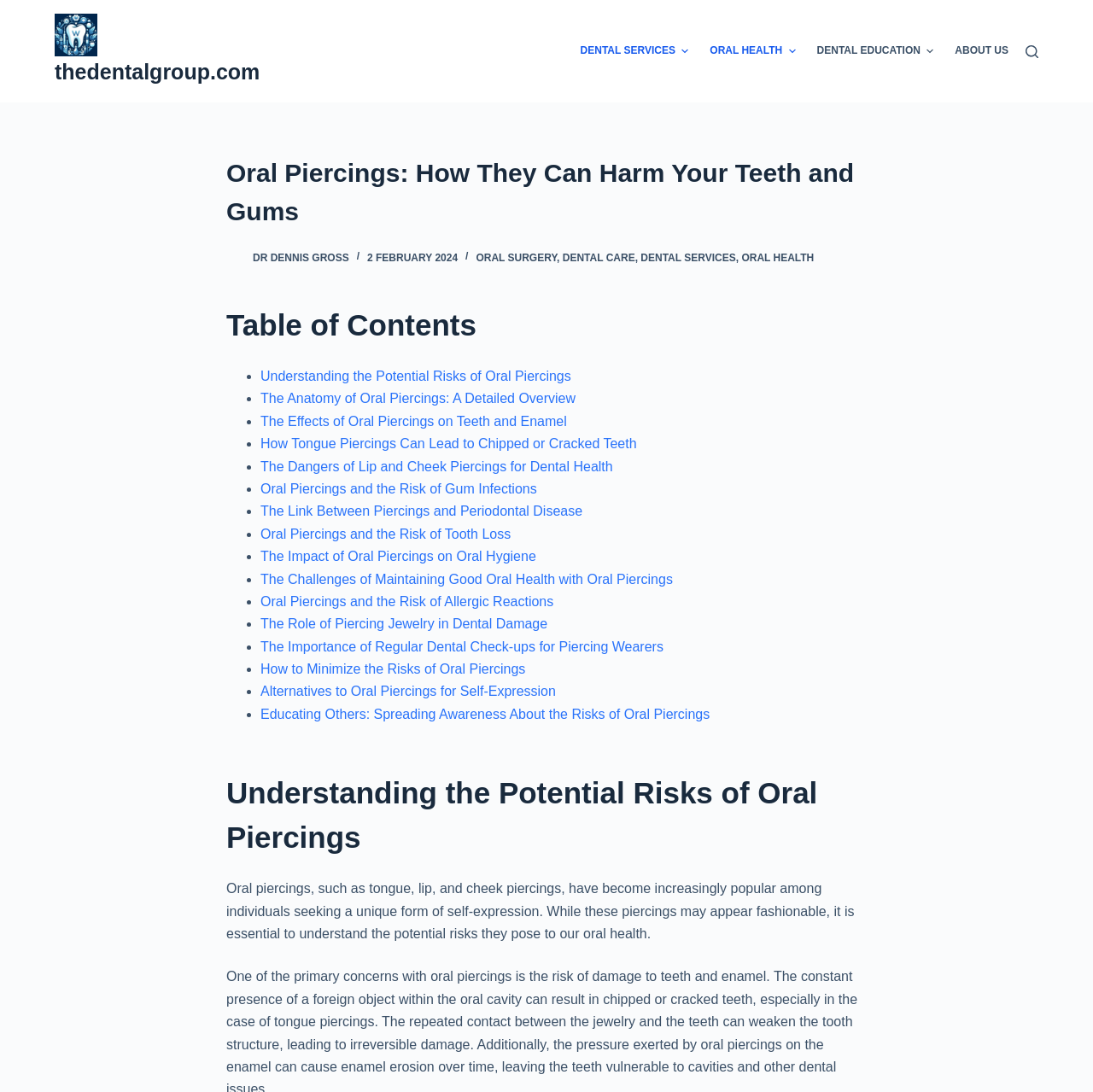Determine which piece of text is the heading of the webpage and provide it.

Oral Piercings: How They Can Harm Your Teeth and Gums